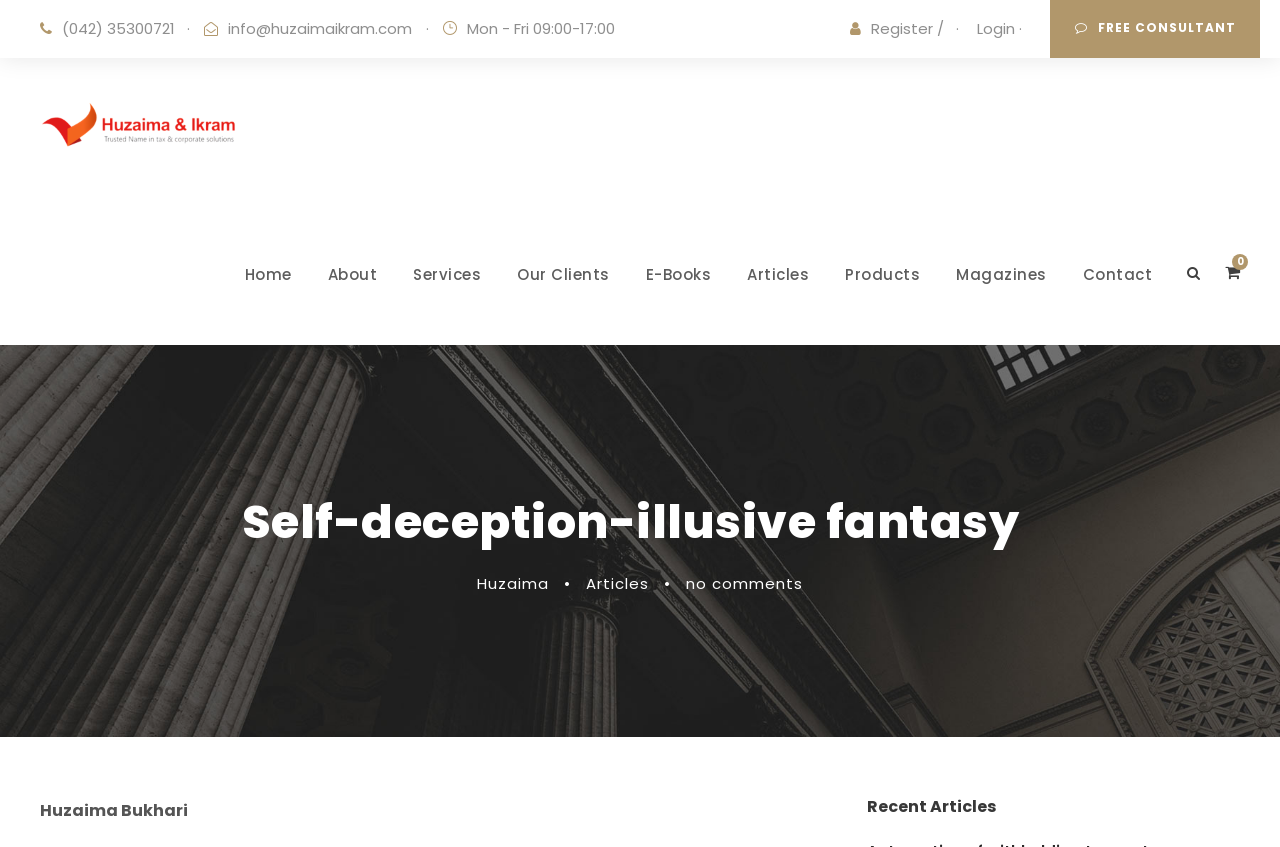Please specify the bounding box coordinates of the region to click in order to perform the following instruction: "View the Home page".

[0.191, 0.309, 0.228, 0.407]